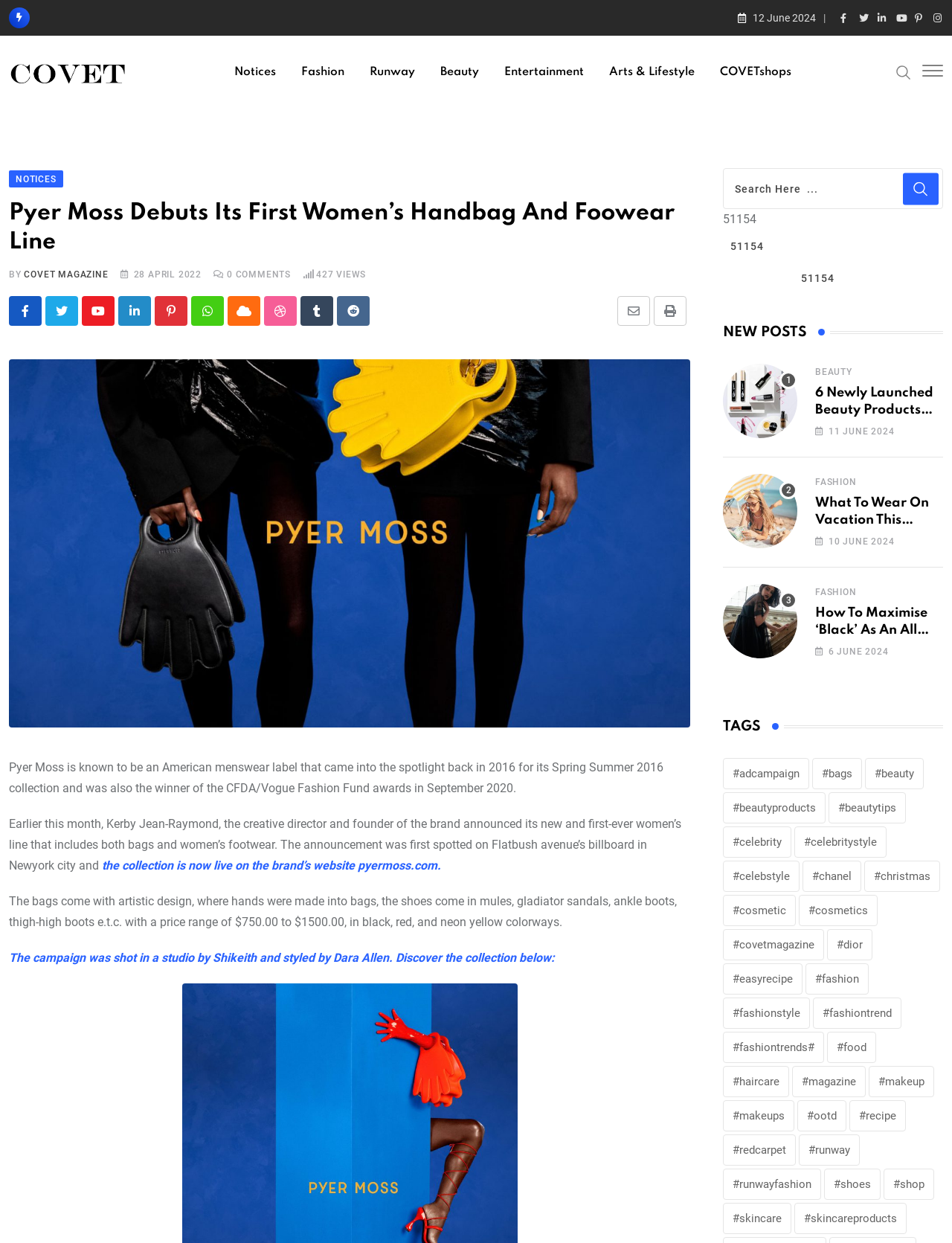Analyze the image and deliver a detailed answer to the question: How many comments are there on the article?

I found the number of comments on the article by looking at the static text element that says '427' which is located next to the text 'COMMENTS'.